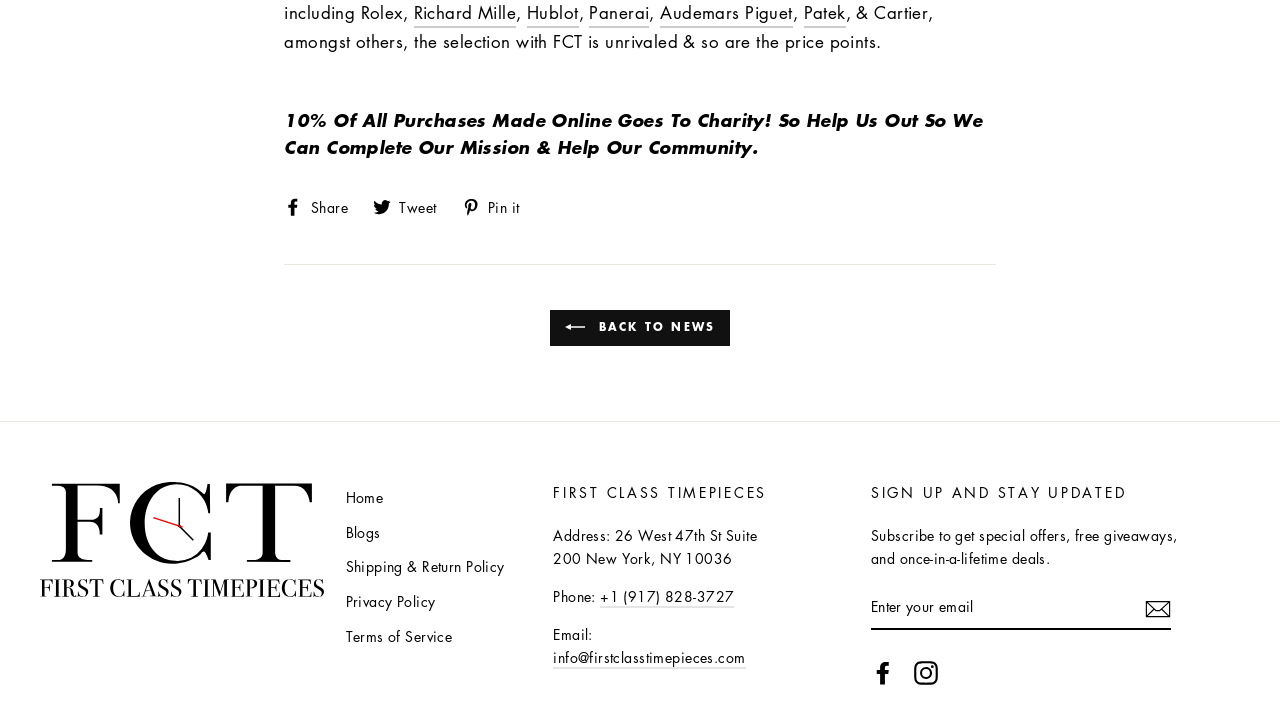What is the phone number of First Class Timepieces?
Refer to the screenshot and answer in one word or phrase.

+1 (917) 828-3727